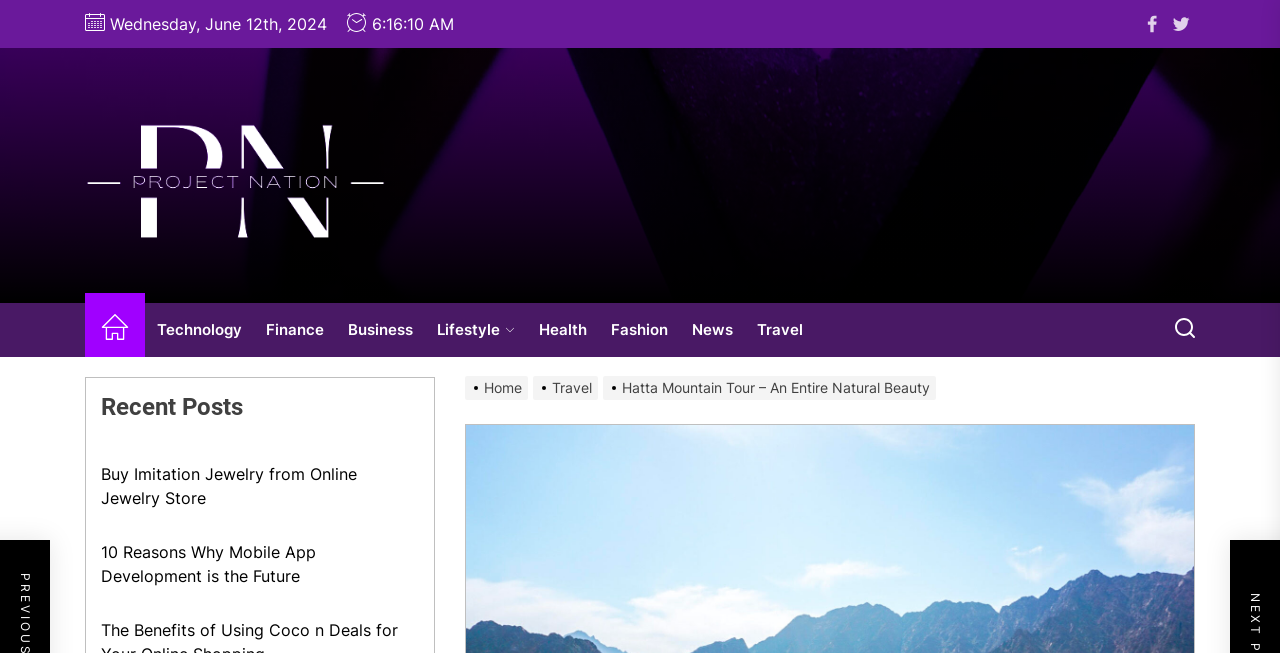Locate the bounding box coordinates for the element described below: "Lifestyle". The coordinates must be four float values between 0 and 1, formatted as [left, top, right, bottom].

[0.332, 0.465, 0.412, 0.546]